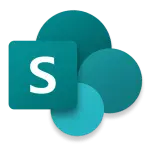Elaborate on all the key elements and details present in the image.

The image features the logo of Microsoft SharePoint, represented by a combination of geometric shapes in varying shades of teal. The primary element is a square with the letter "S" prominently displayed, signifying SharePoint's branding. Surrounding the square are multiple circles, enhancing the logo's visual appeal and conveying a sense of connectivity and collaboration, which are core concepts of SharePoint's functionality. This logo symbolizes SharePoint's role in enabling efficient document management and teamwork within organizations.